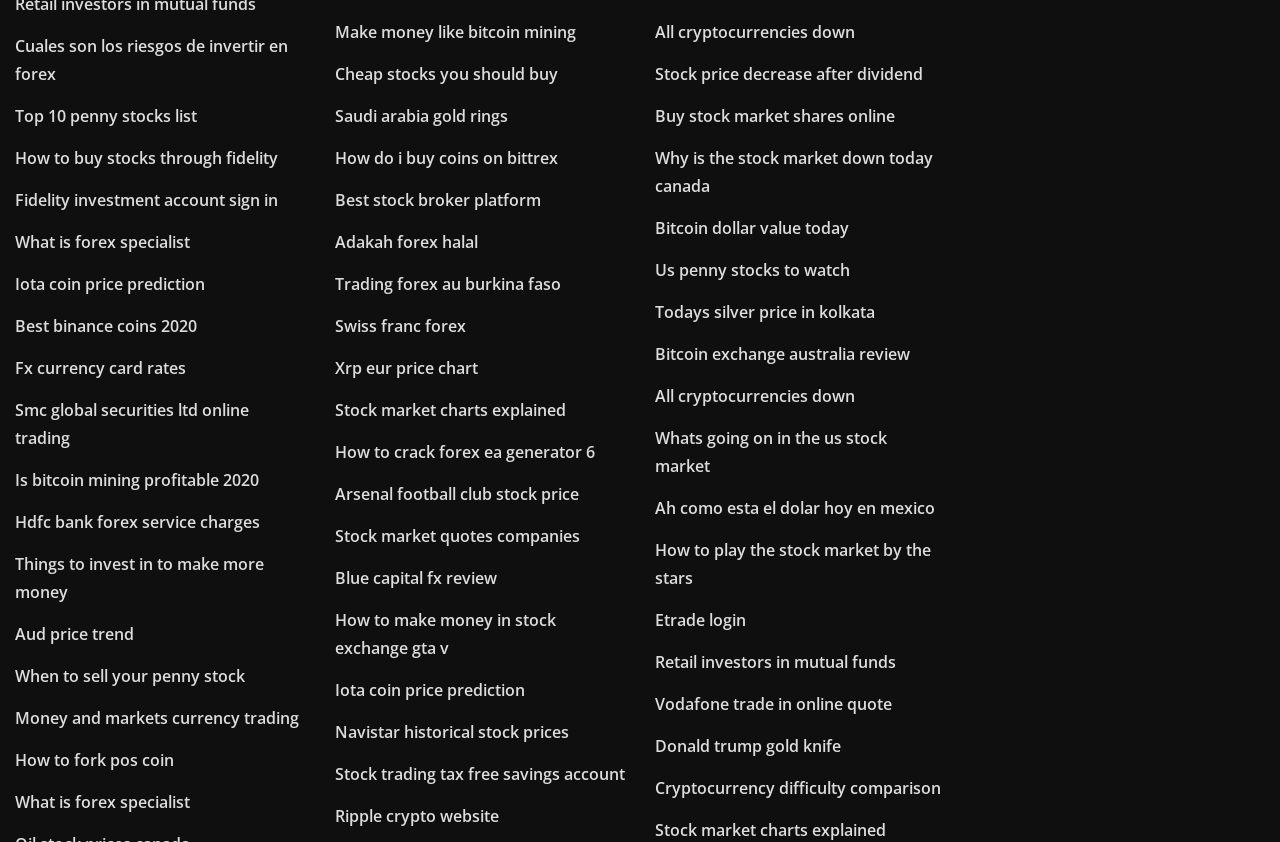Locate the bounding box coordinates of the element I should click to achieve the following instruction: "Check the Iota coin price prediction".

[0.012, 0.325, 0.16, 0.351]